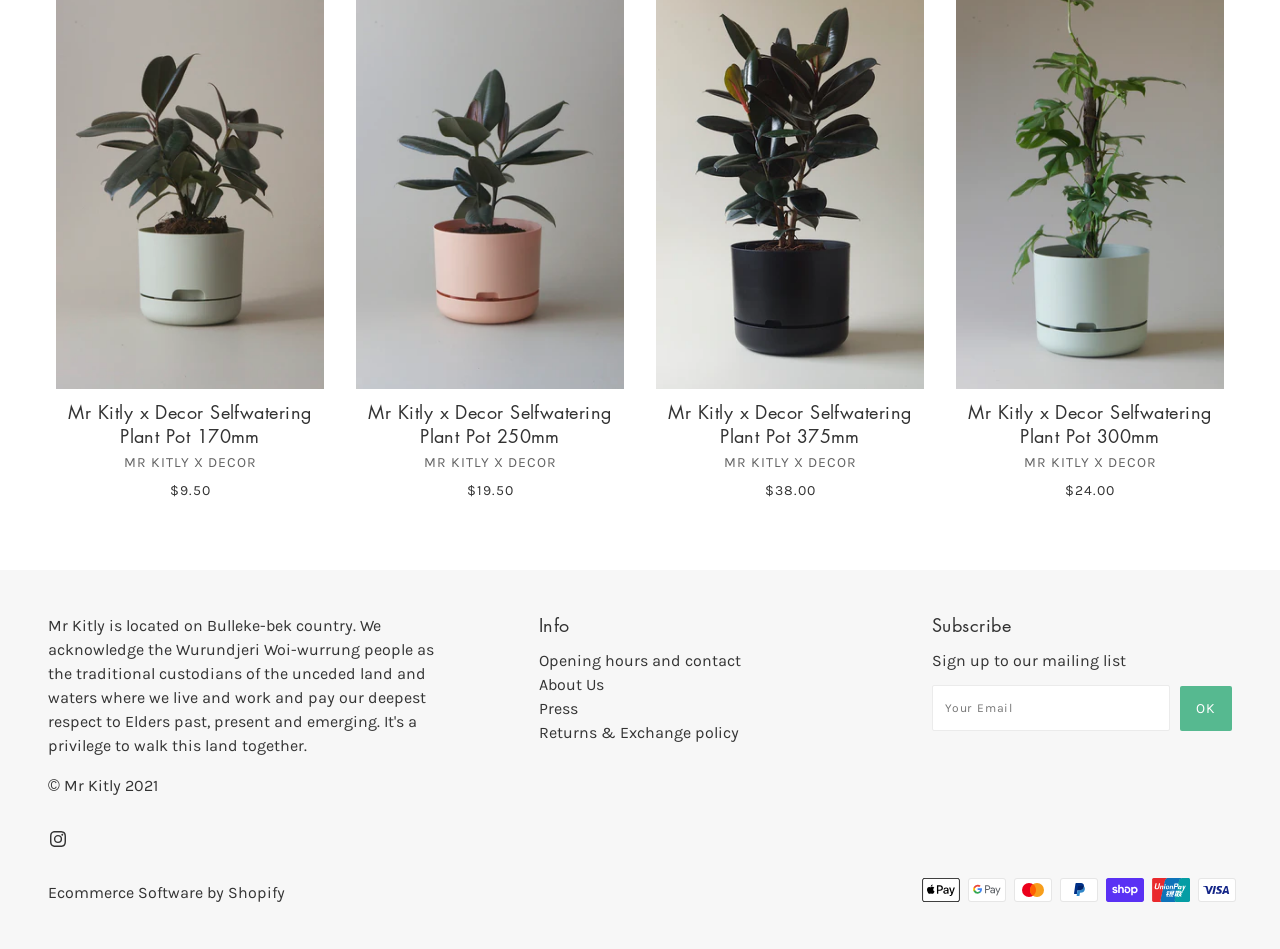Please determine the bounding box coordinates of the element to click in order to execute the following instruction: "Click on the About Us link". The coordinates should be four float numbers between 0 and 1, specified as [left, top, right, bottom].

[0.421, 0.711, 0.472, 0.731]